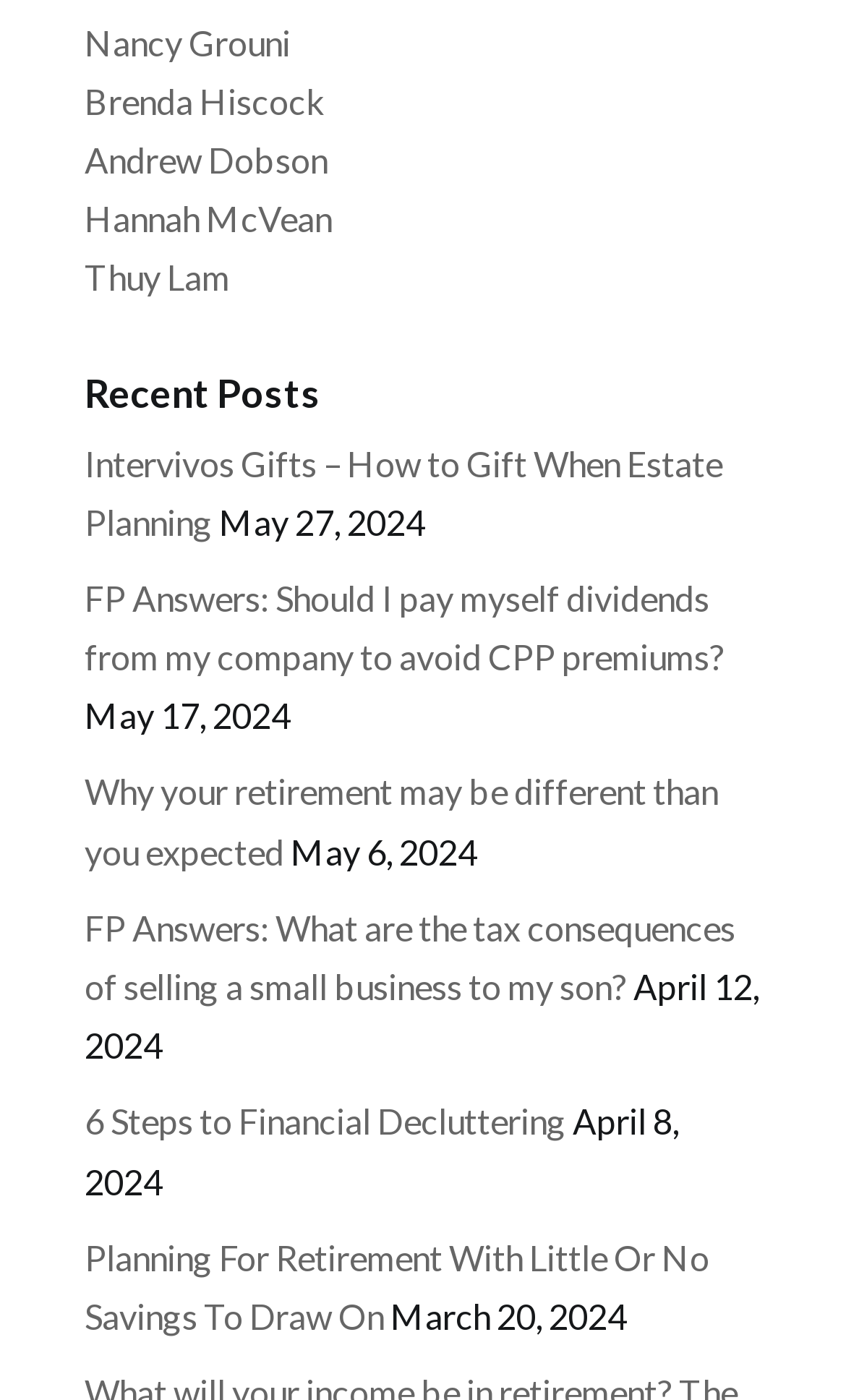With reference to the image, please provide a detailed answer to the following question: How many recent posts are listed?

The webpage has a heading 'Recent Posts' followed by 9 links with different titles and dates, indicating that there are 9 recent posts listed.